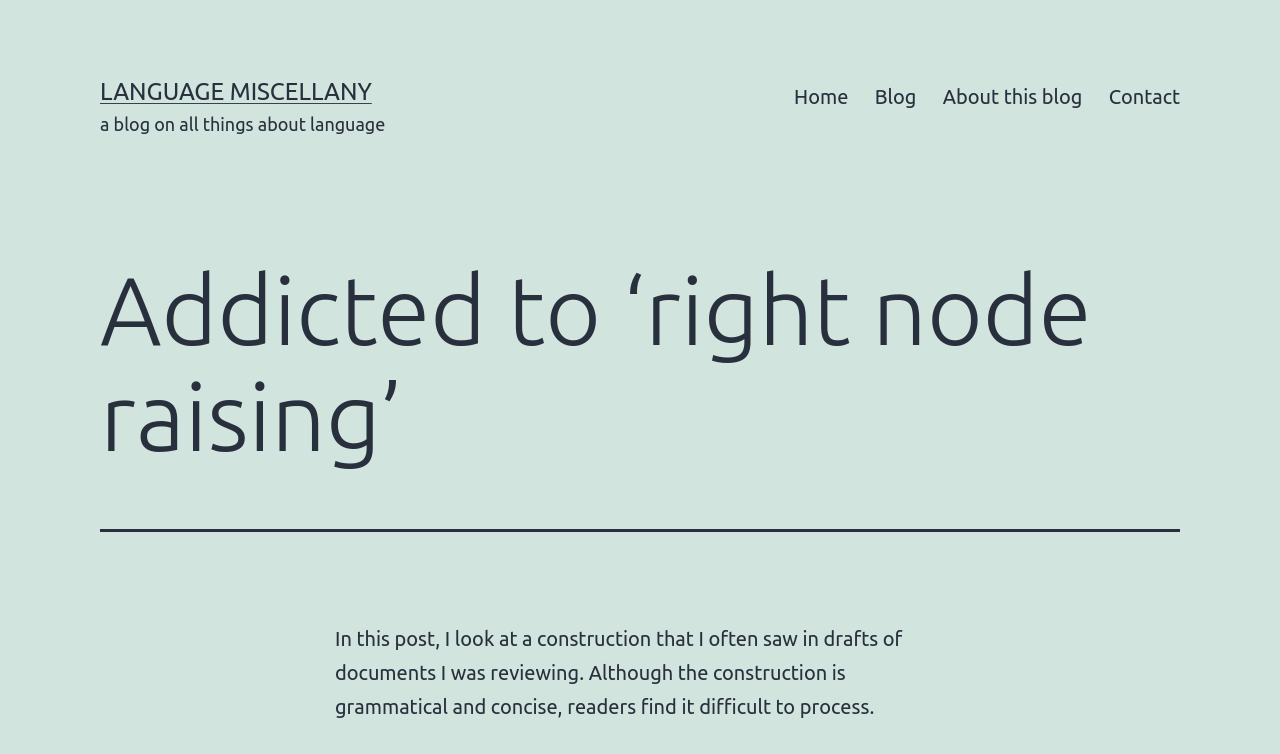What is the name of the blog?
Can you give a detailed and elaborate answer to the question?

I found the name of the blog by looking at the top-left corner of the webpage, where it says 'LANGUAGE MISCELLANY' in a link element.